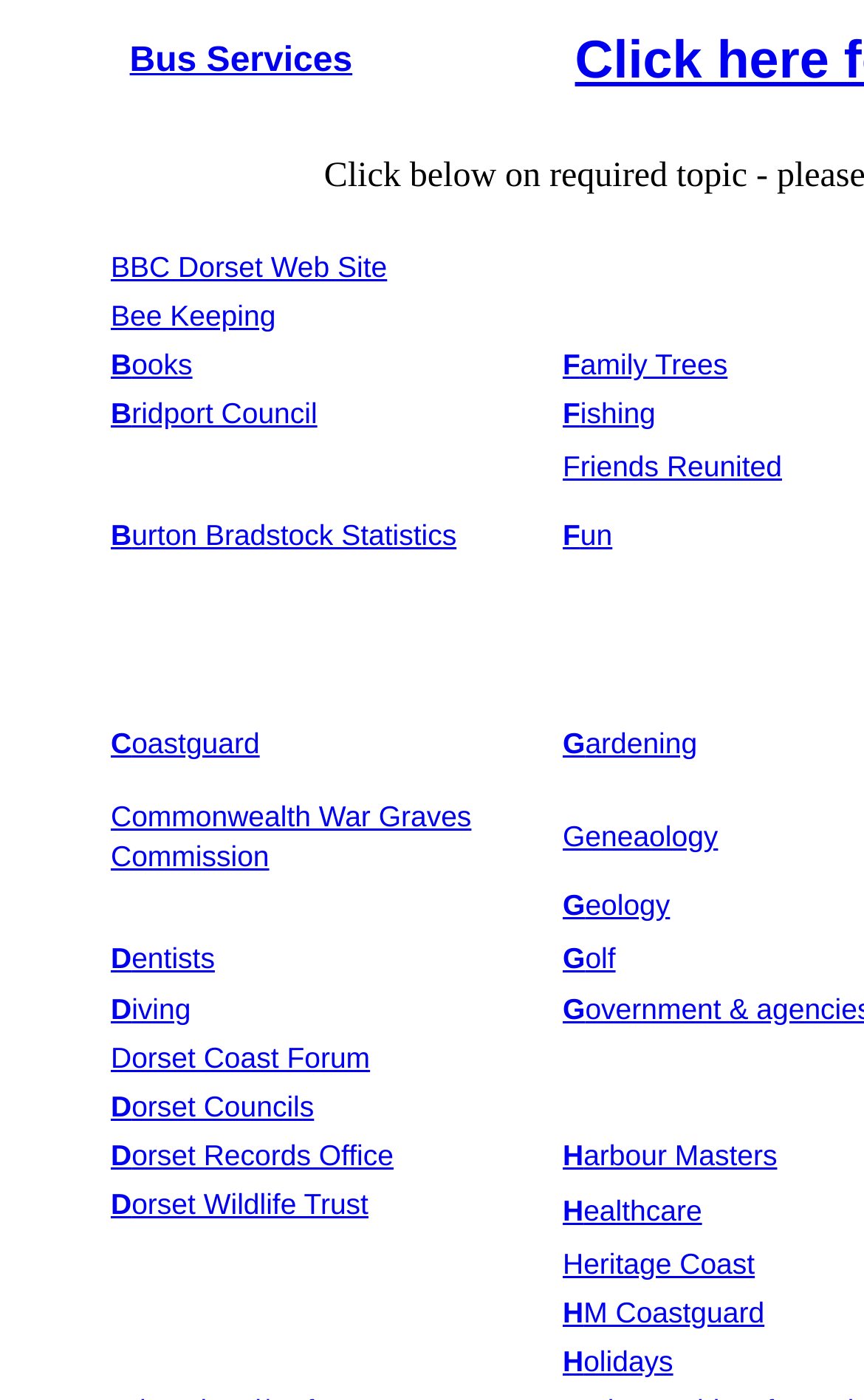Answer the following query with a single word or phrase:
What is the main category of services provided?

Bus Services